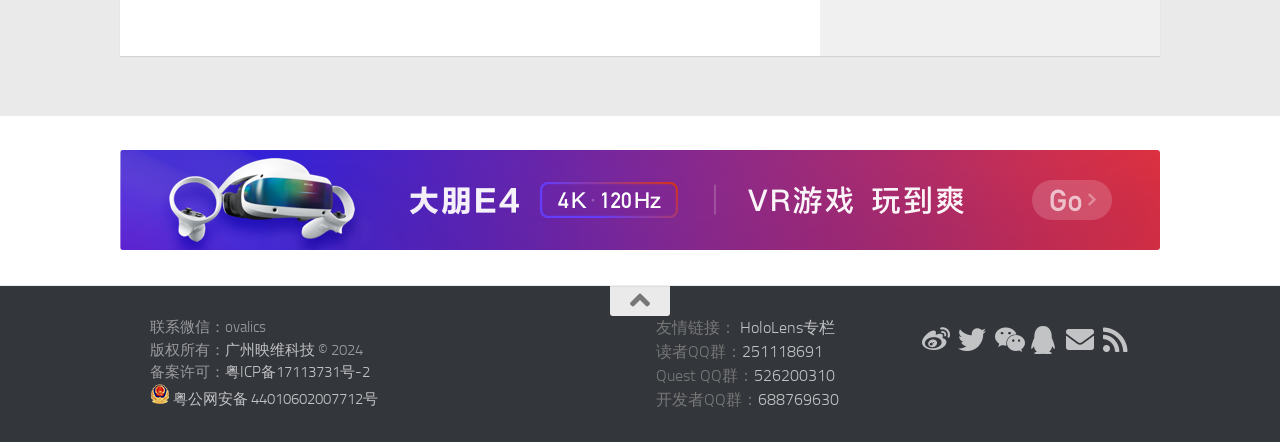Give a one-word or short phrase answer to the question: 
How many social media links are there?

5